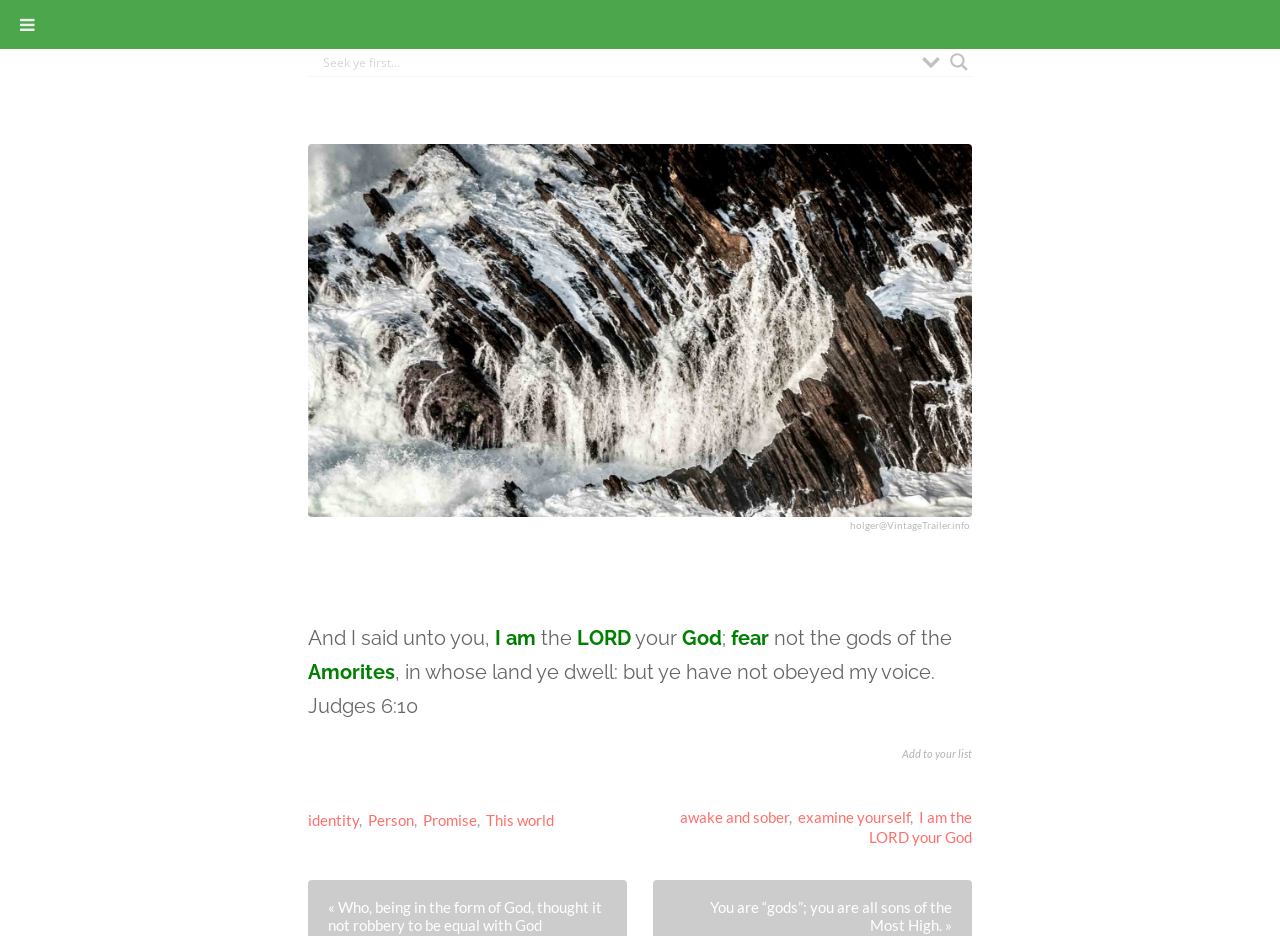Respond to the question below with a single word or phrase:
What is the first word of the quote?

And